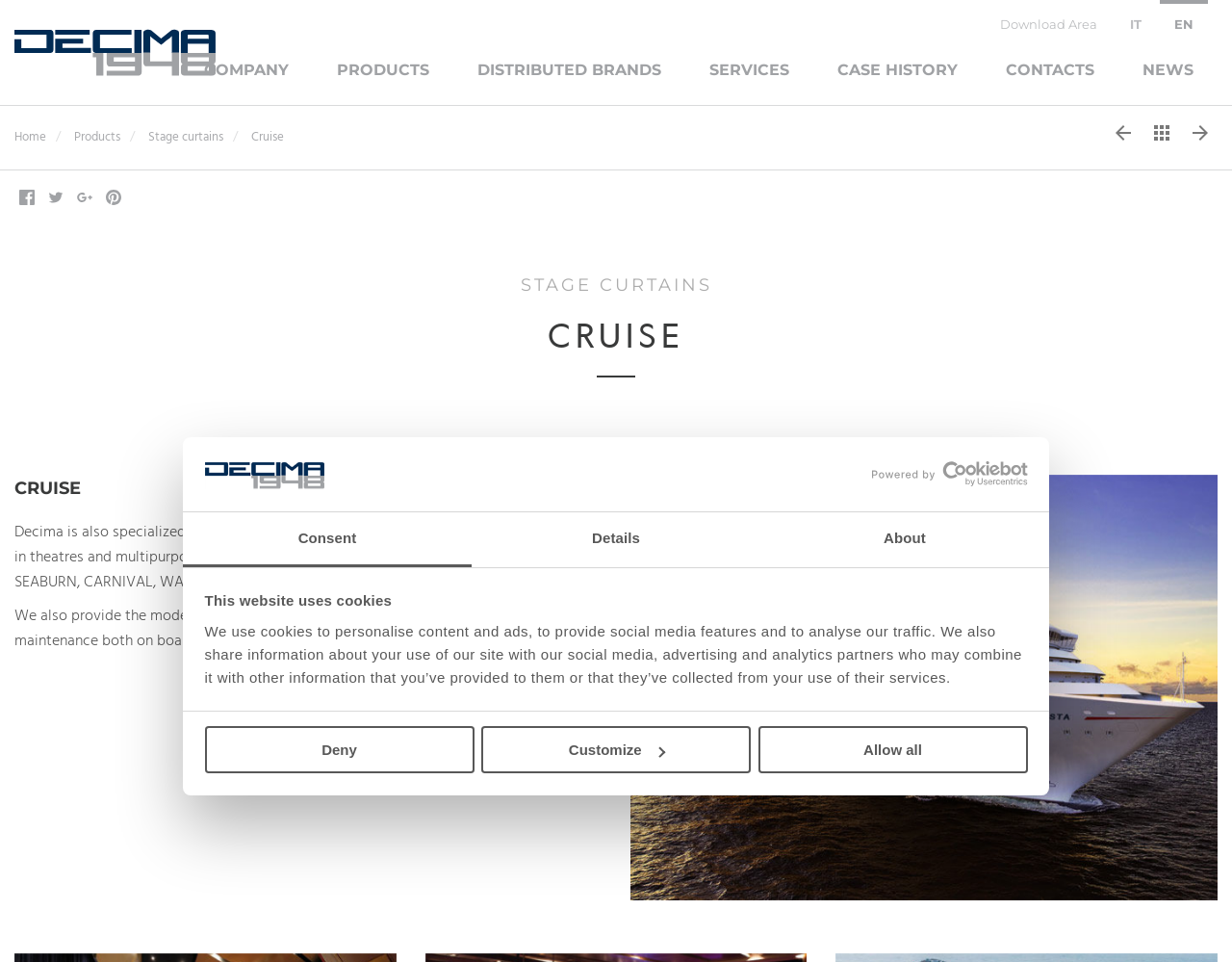What is the company name in the logo?
Use the screenshot to answer the question with a single word or phrase.

Decima 1948